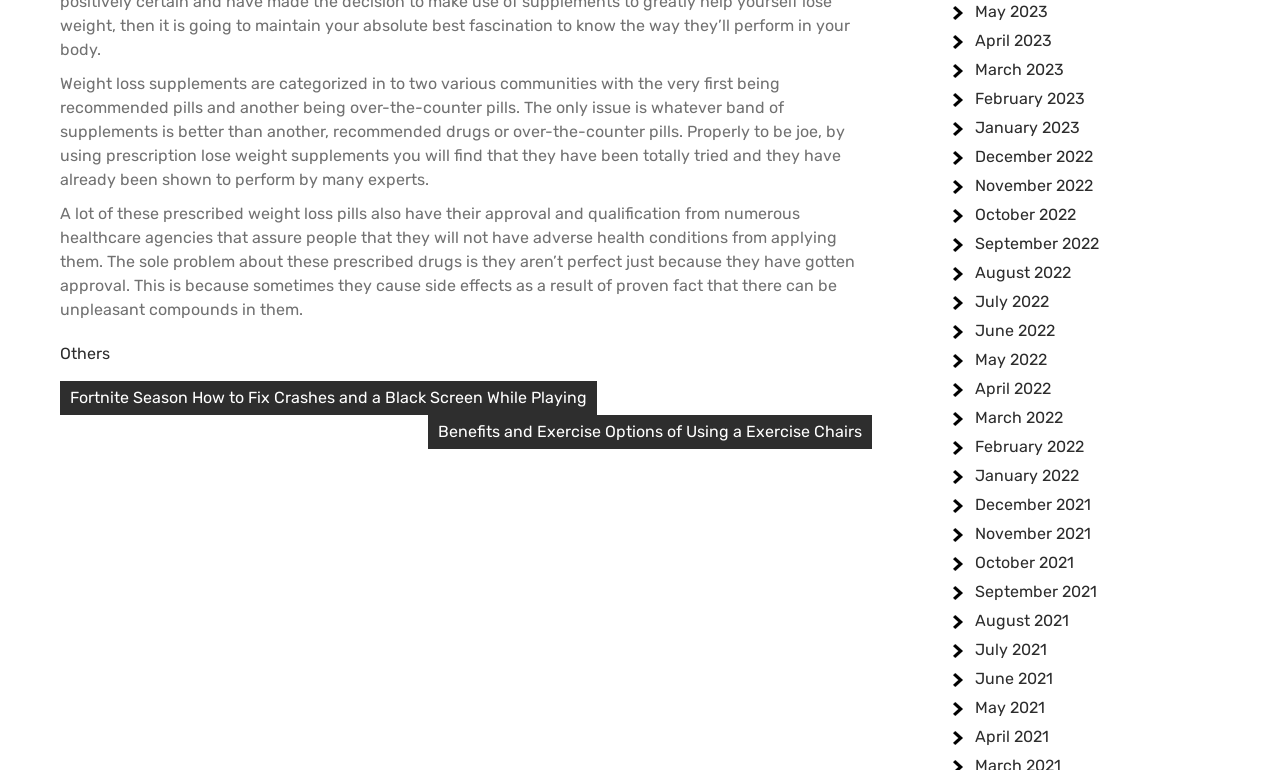What is the purpose of the links at the bottom of the page?
Deliver a detailed and extensive answer to the question.

The links at the bottom of the page are labeled with month and year, such as 'May 2023', 'April 2023', etc. This suggests that they are used to navigate to previous posts or archives of the website.